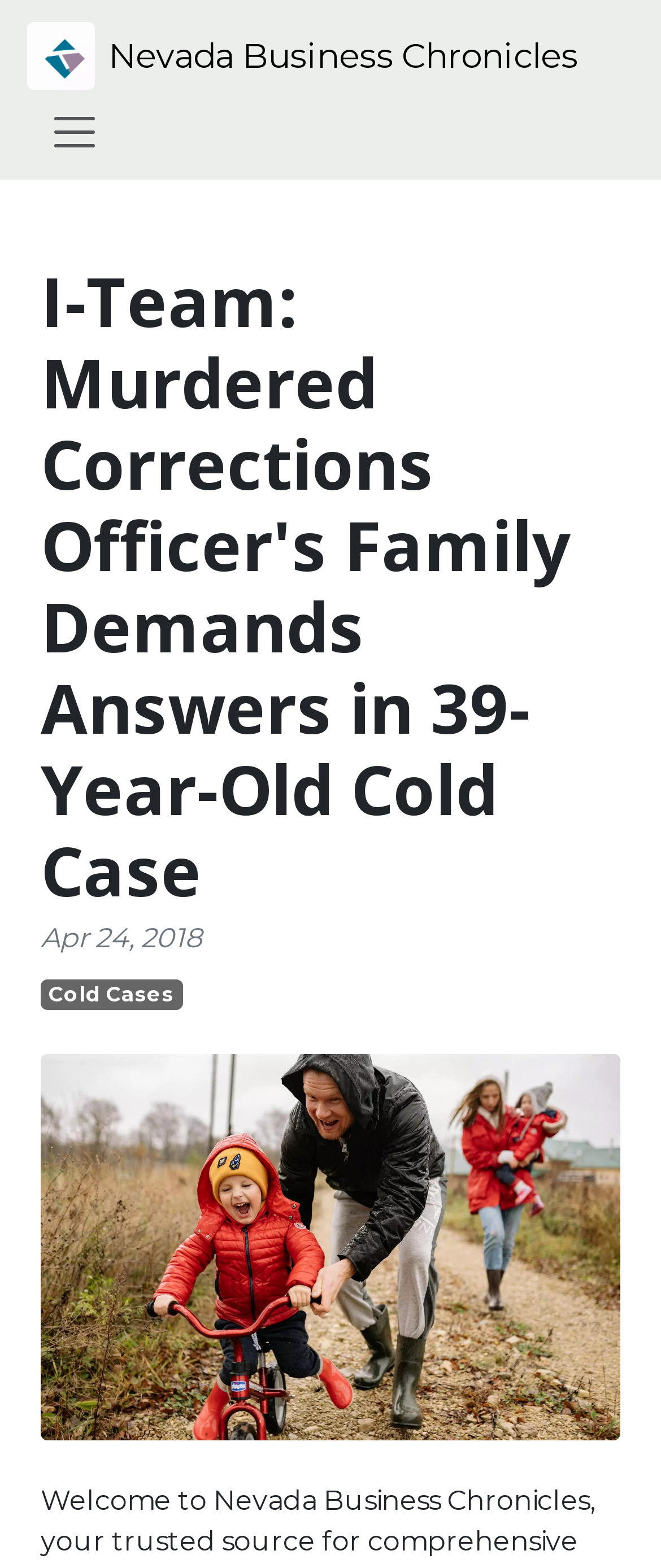Identify the bounding box coordinates for the UI element described as: "aria-label="Toggle navigation"".

[0.041, 0.063, 0.185, 0.106]